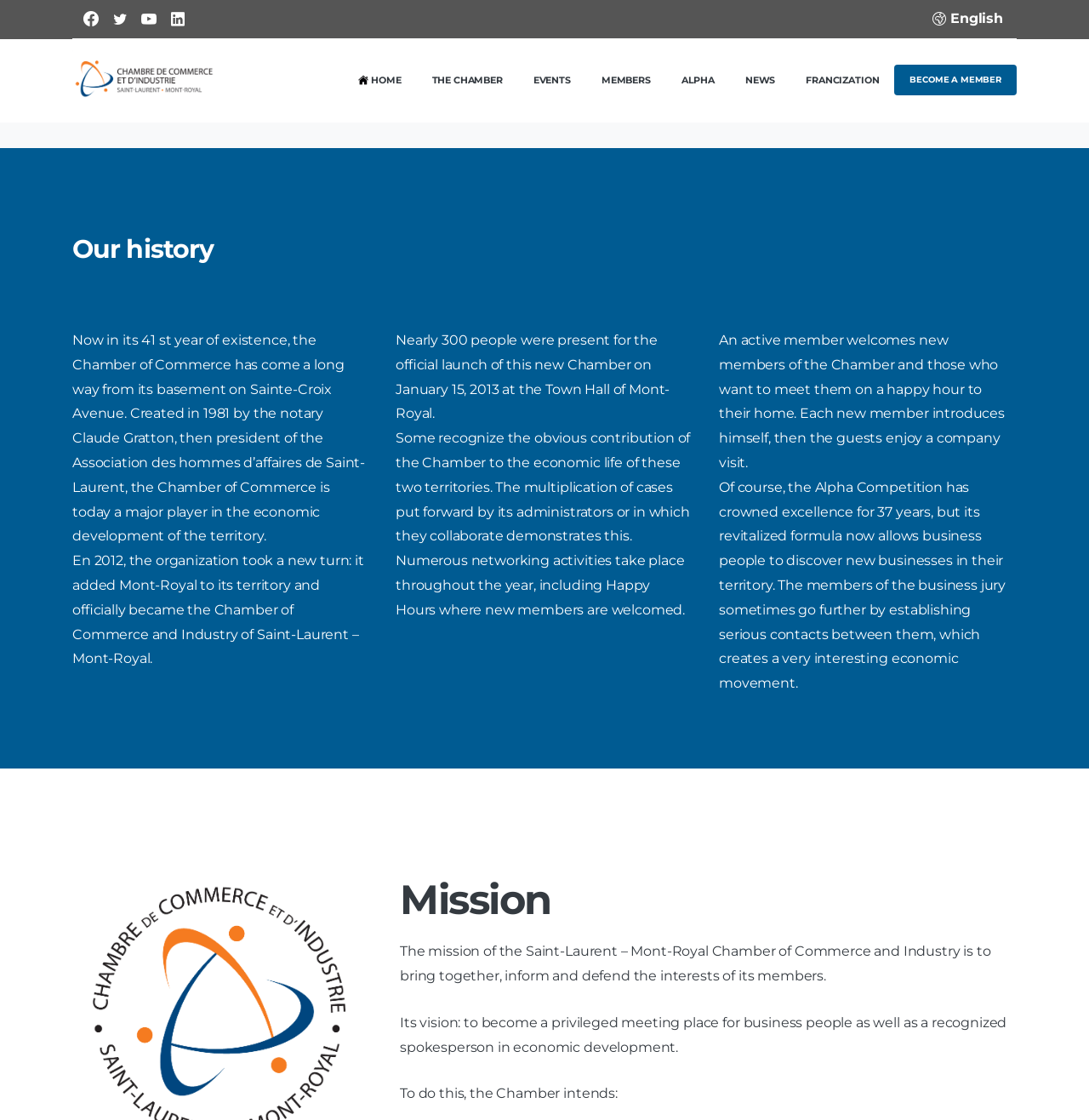Highlight the bounding box coordinates of the element that should be clicked to carry out the following instruction: "Post a comment". The coordinates must be given as four float numbers ranging from 0 to 1, i.e., [left, top, right, bottom].

None